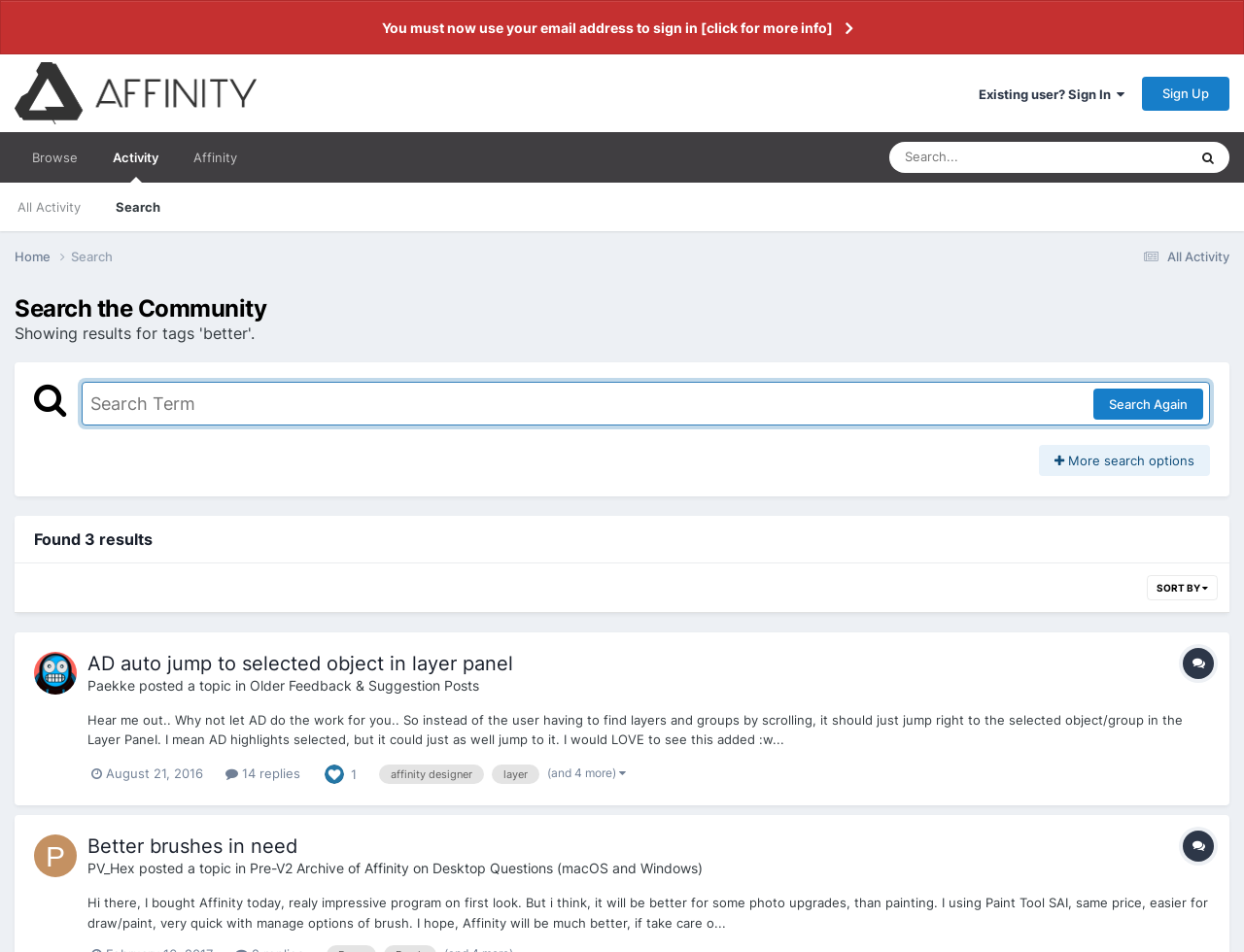Provide a short, one-word or phrase answer to the question below:
What is the topic of the first search result?

AD auto jump to selected object in layer panel